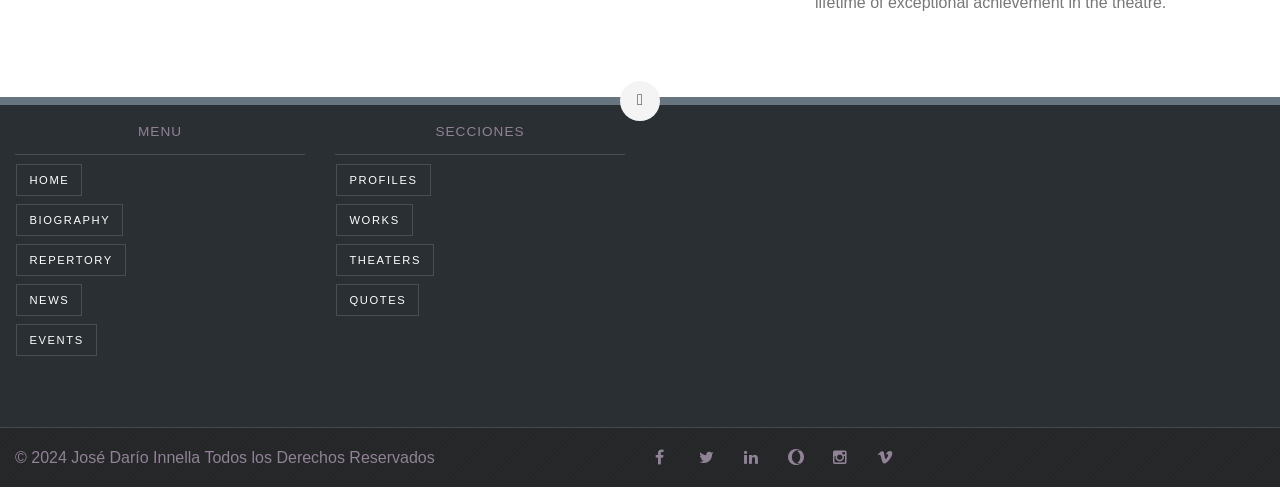Identify the bounding box coordinates for the element you need to click to achieve the following task: "View BIOGRAPHY". The coordinates must be four float values ranging from 0 to 1, formatted as [left, top, right, bottom].

[0.013, 0.417, 0.096, 0.483]